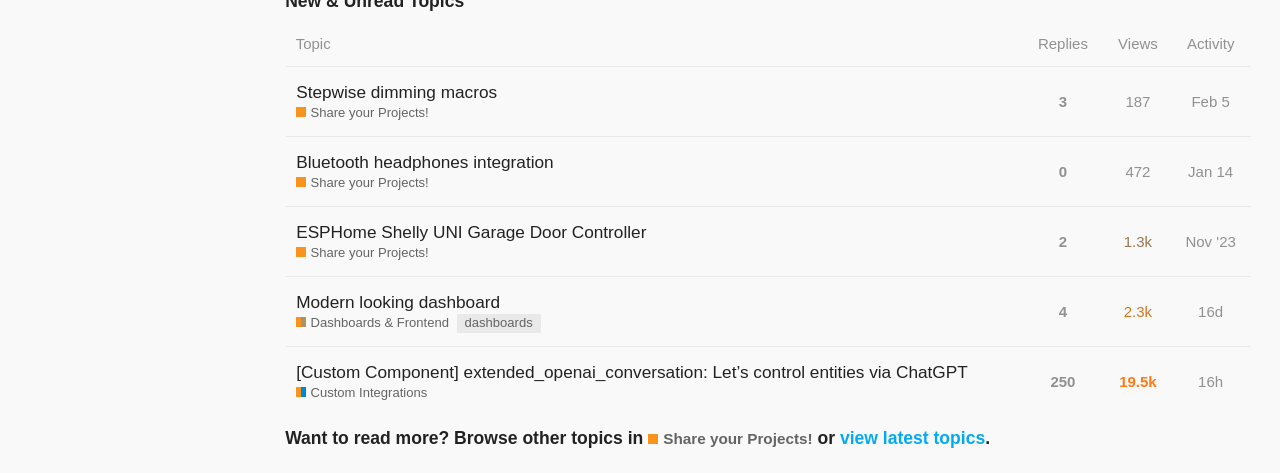Using the webpage screenshot and the element description Bluetooth headphones integration, determine the bounding box coordinates. Specify the coordinates in the format (top-left x, top-left y, bottom-right x, bottom-right y) with values ranging from 0 to 1.

[0.231, 0.29, 0.433, 0.396]